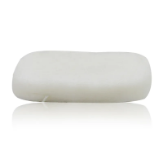Refer to the screenshot and give an in-depth answer to this question: What is the konjac sponge made from?

According to the caption, the konjac sponge is 'made from the root of the konjac plant', making it a natural and organic product.